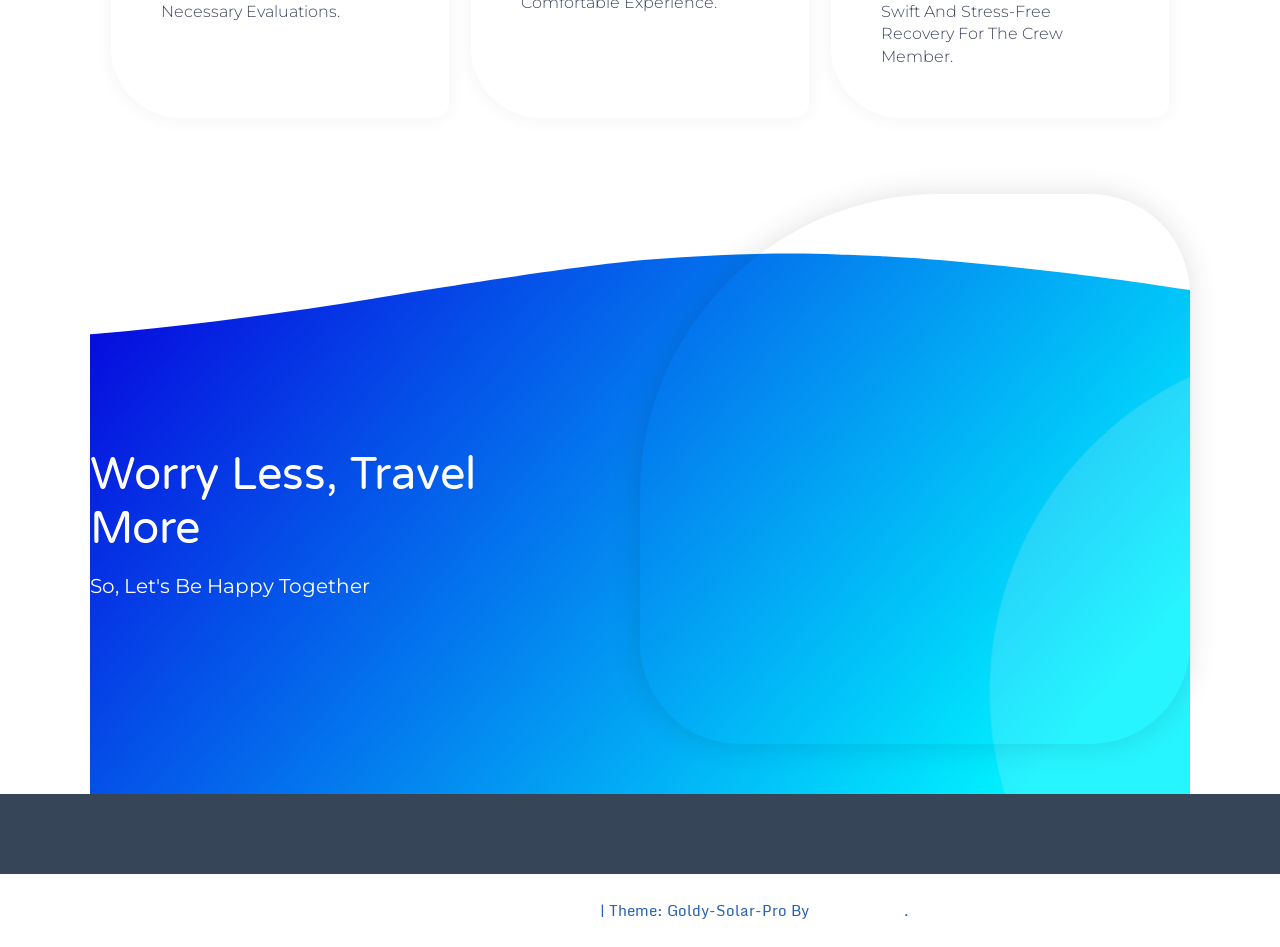Respond with a single word or short phrase to the following question: 
How many headings are present on the webpage?

2